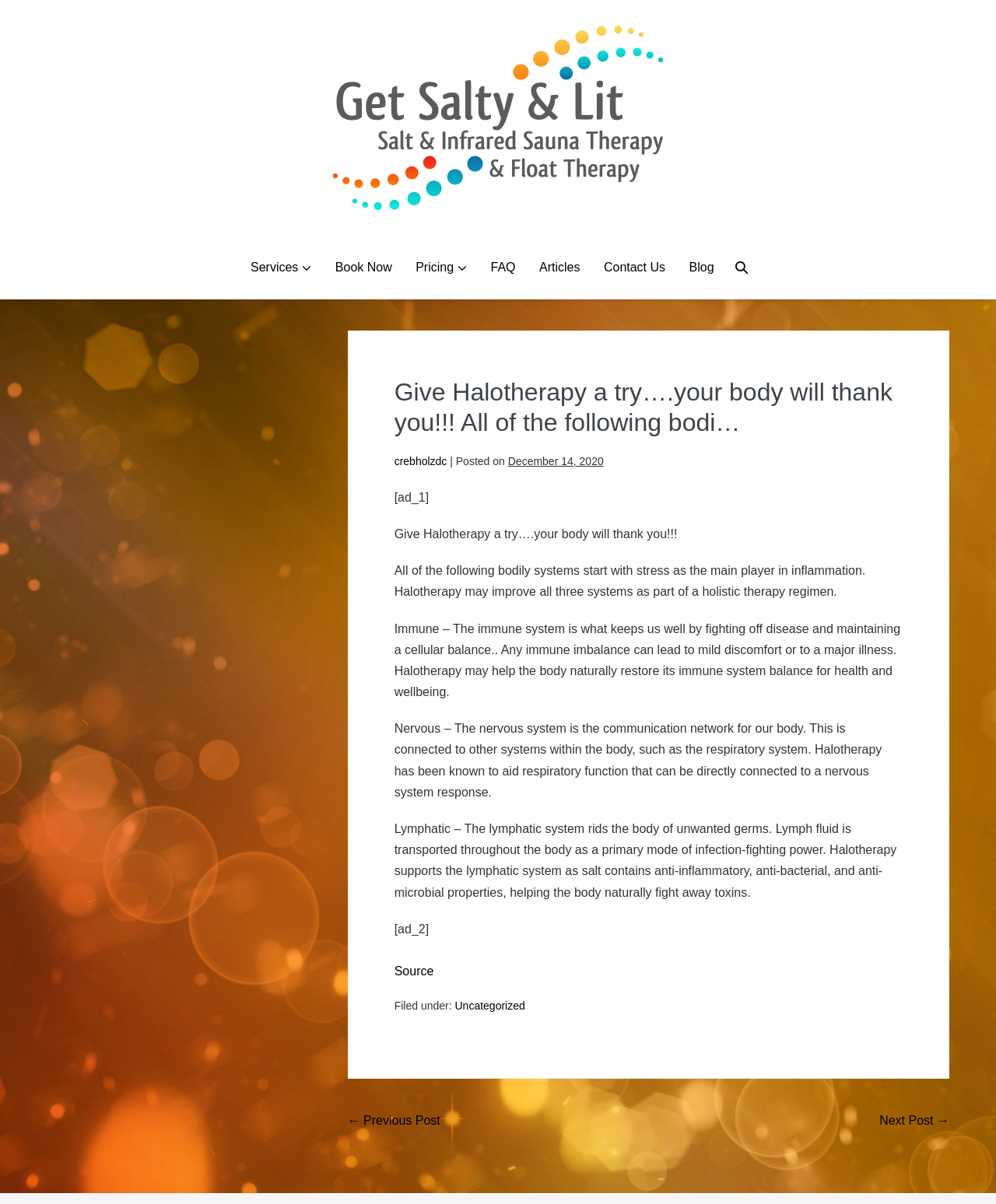Refer to the image and provide a thorough answer to this question:
What is the date of the article?

The date of the article can be found in the time element with the text 'December 14, 2020', which is located below the heading element with the text 'Give Halotherapy a try….your body will thank you!!! All of the following bodi…'.